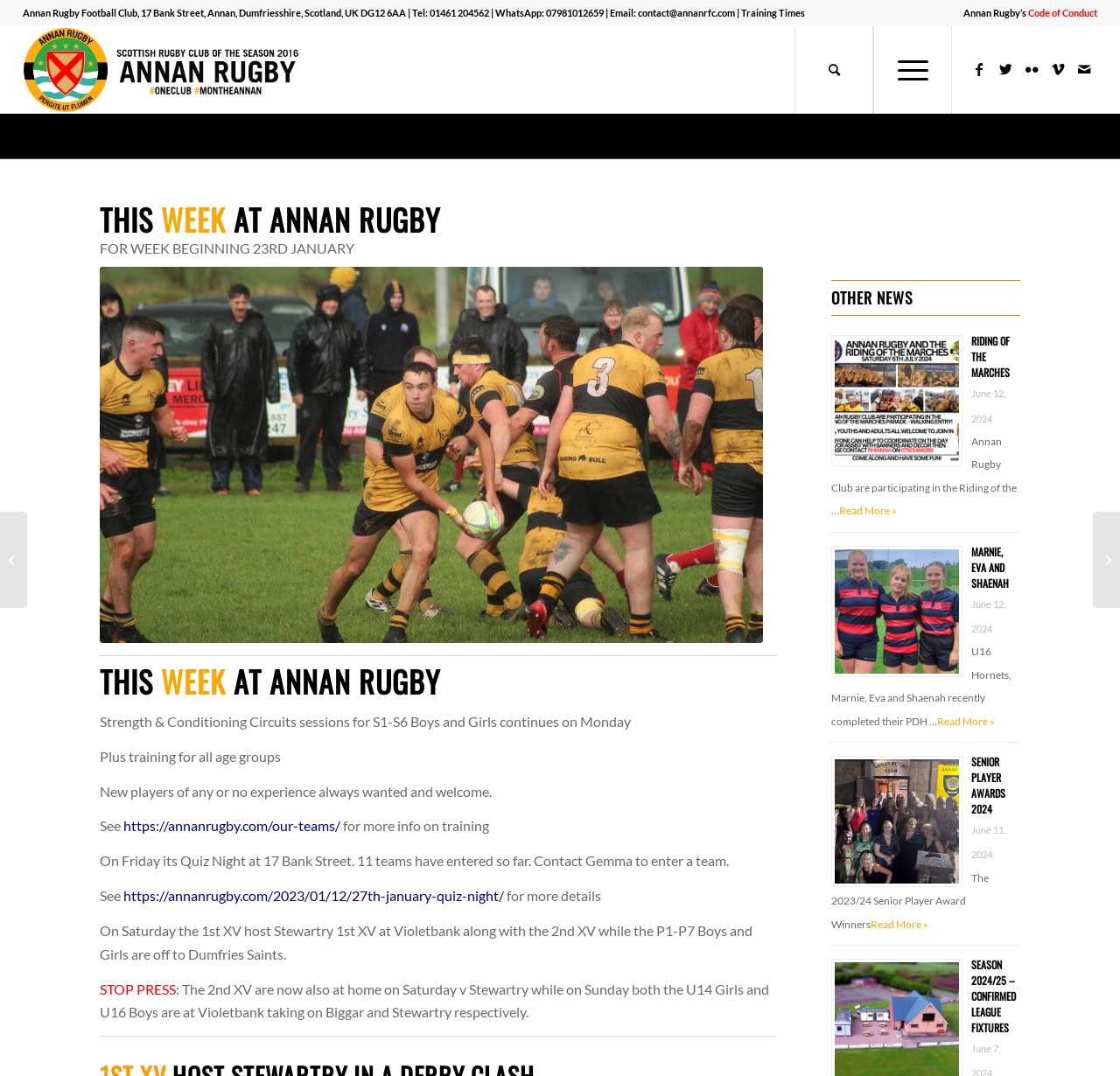Please find and give the text of the main heading on the webpage.

THIS WEEK AT ANNAN RUGBY